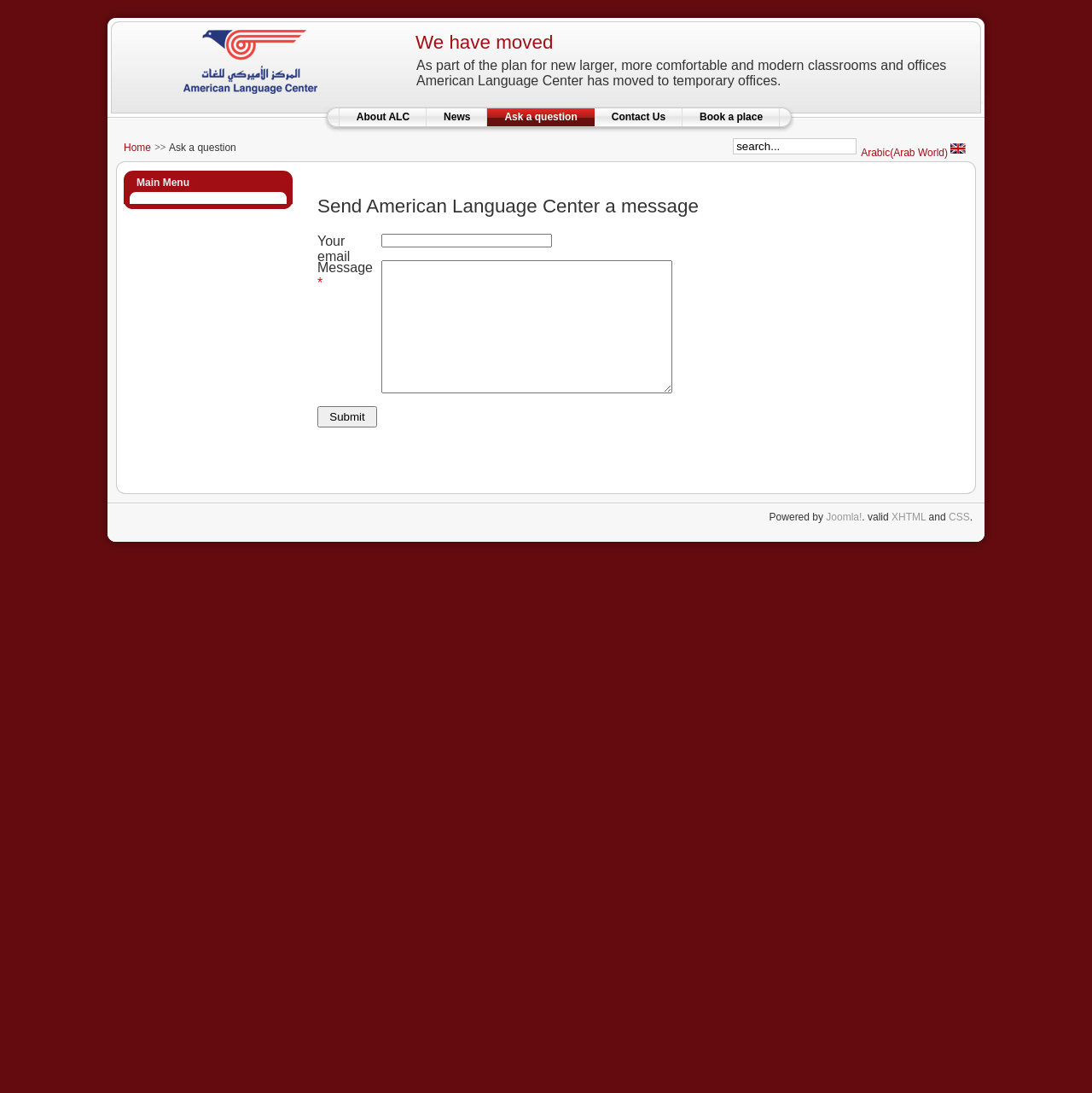Identify the bounding box coordinates of the element that should be clicked to fulfill this task: "Apply for High School Summer Research Program". The coordinates should be provided as four float numbers between 0 and 1, i.e., [left, top, right, bottom].

None